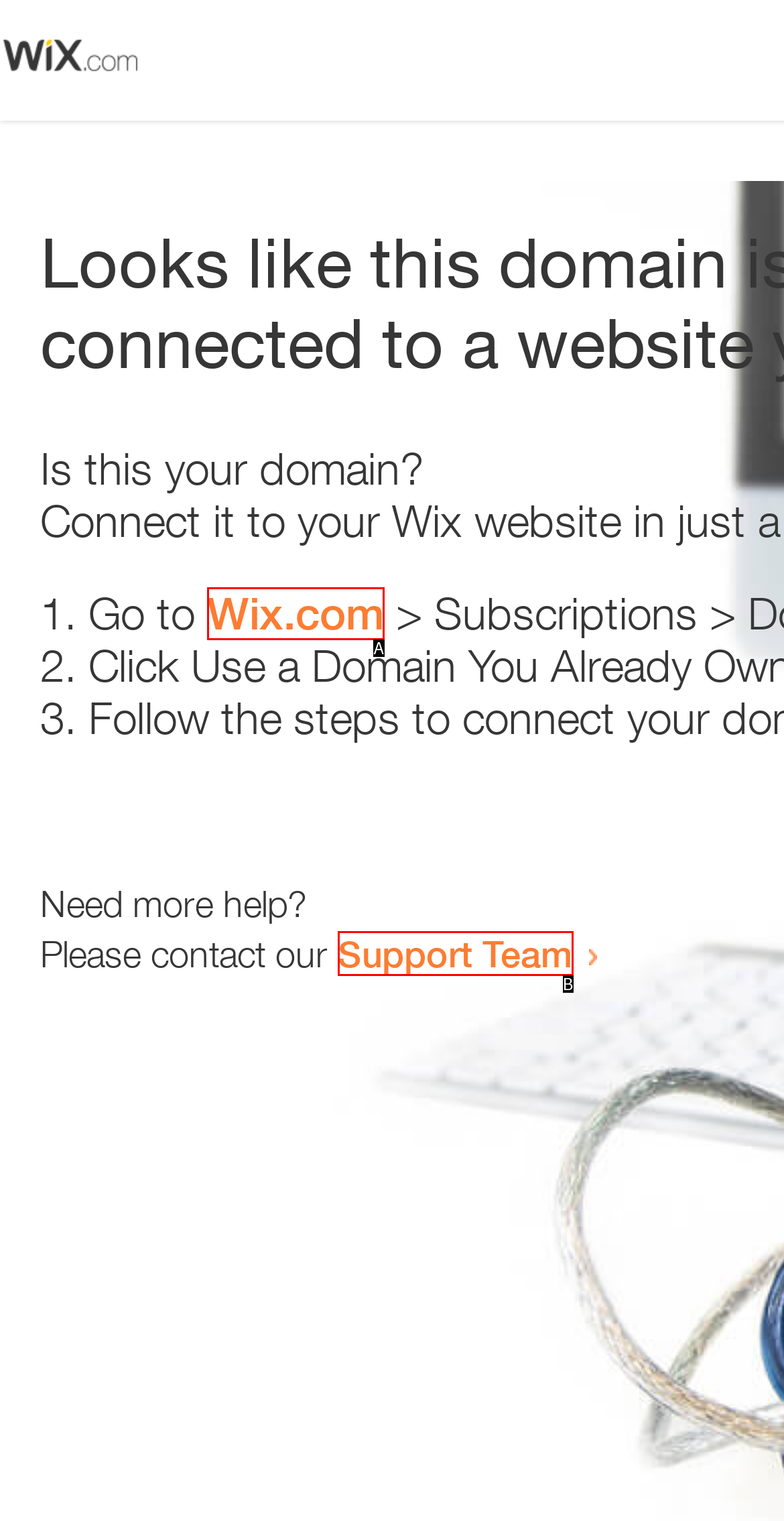Match the option to the description: Wix.com
State the letter of the correct option from the available choices.

A